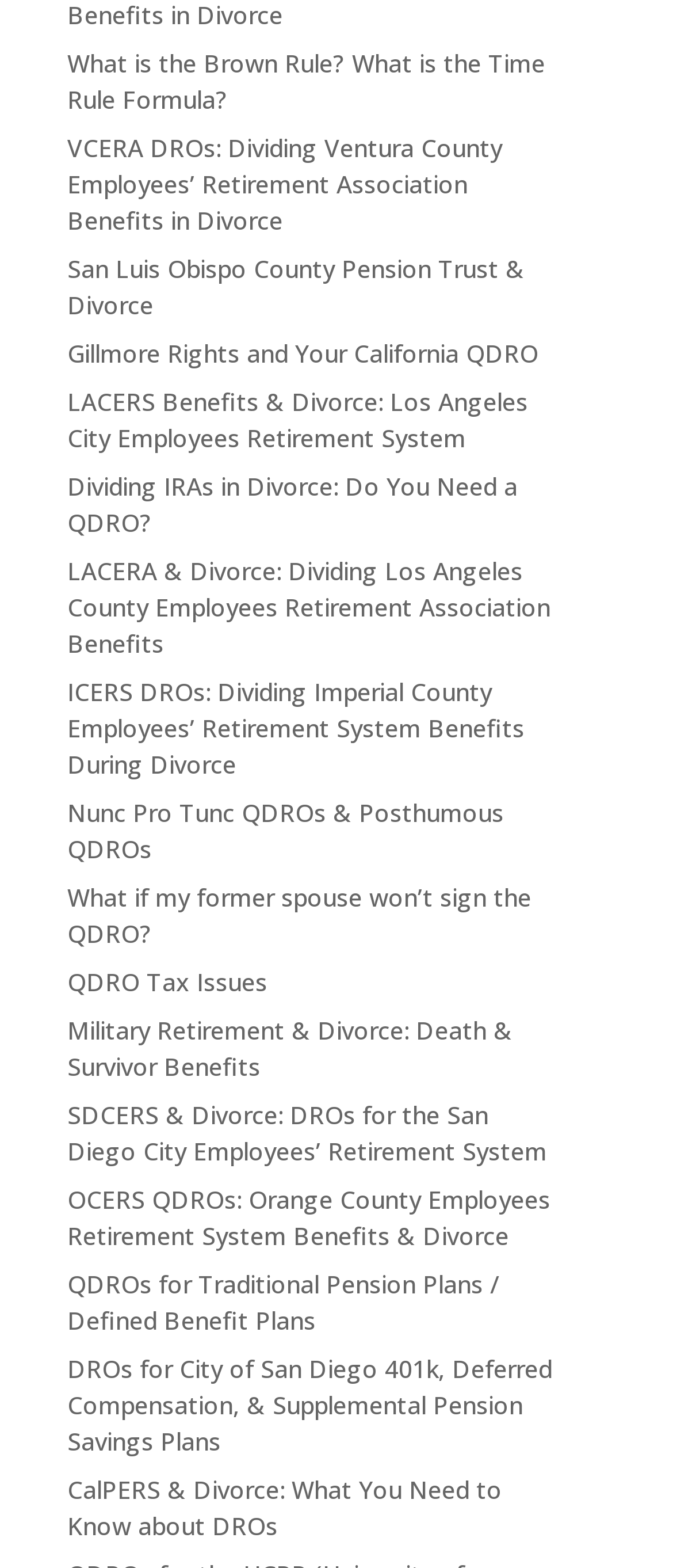Respond to the question below with a concise word or phrase:
Is the webpage organized in a specific order?

By topic